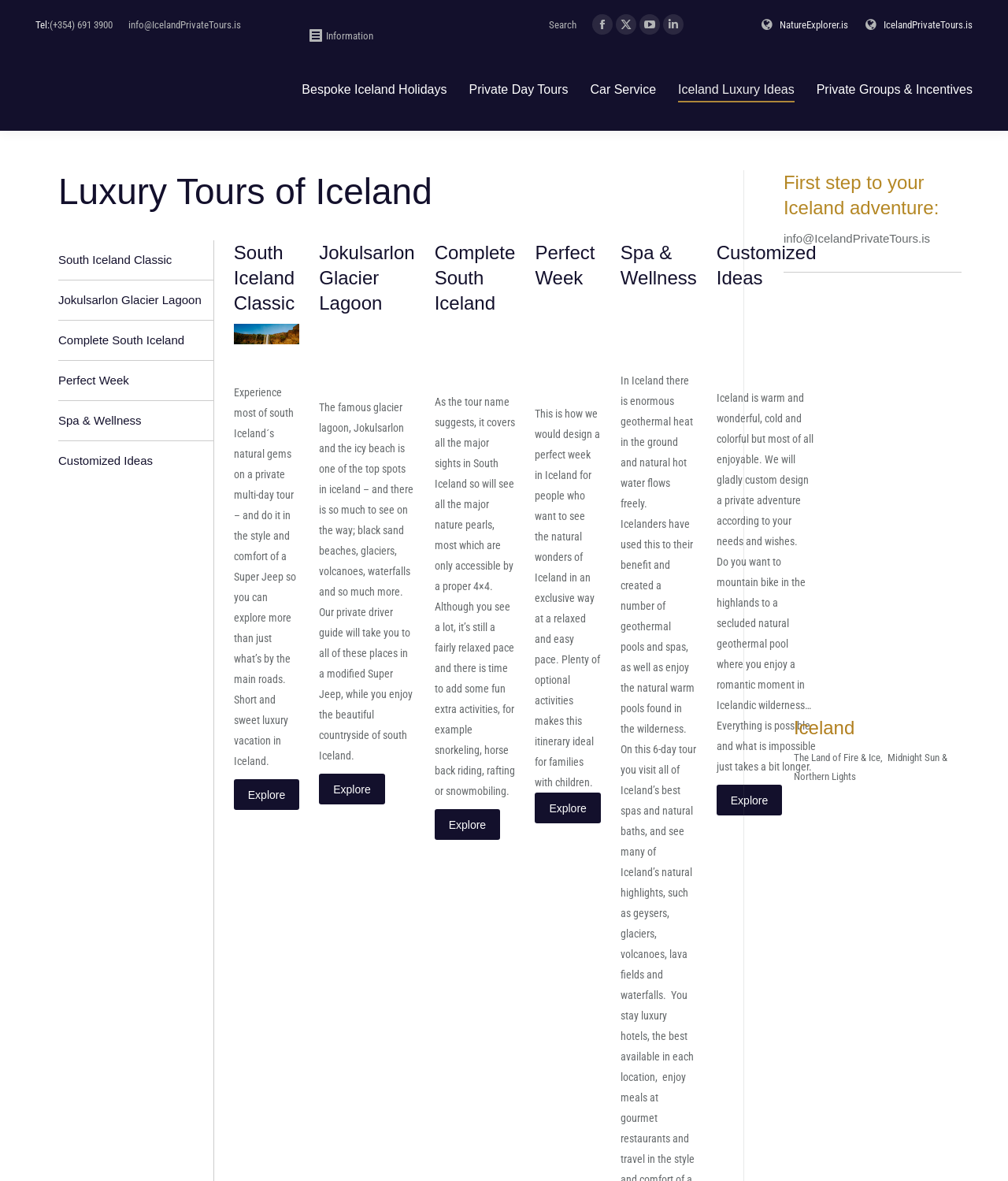Identify the bounding box coordinates for the UI element mentioned here: "Car Service". Provide the coordinates as four float values between 0 and 1, i.e., [left, top, right, bottom].

[0.586, 0.052, 0.651, 0.1]